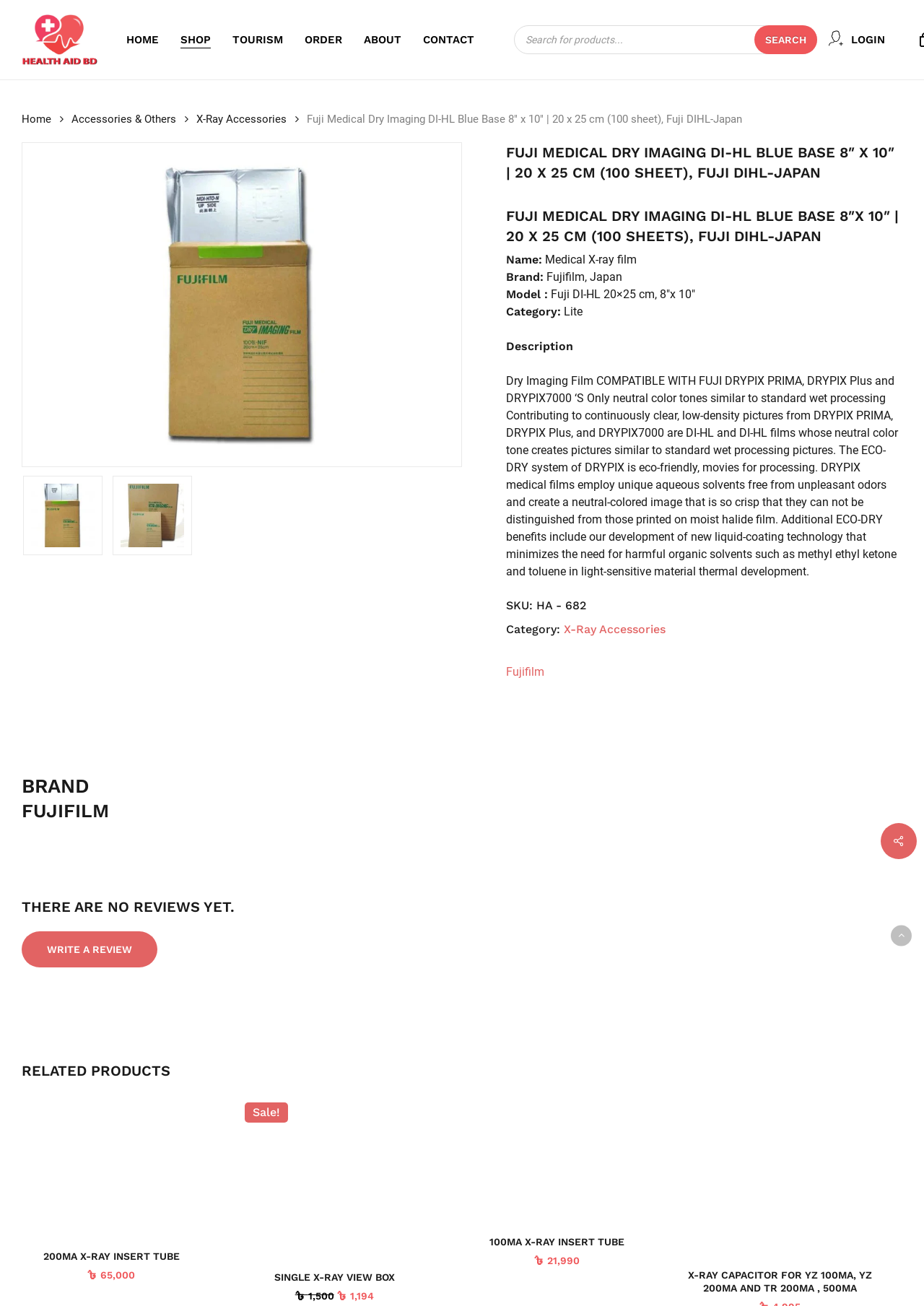Provide a short, one-word or phrase answer to the question below:
What is the brand of the product?

Fujifilm